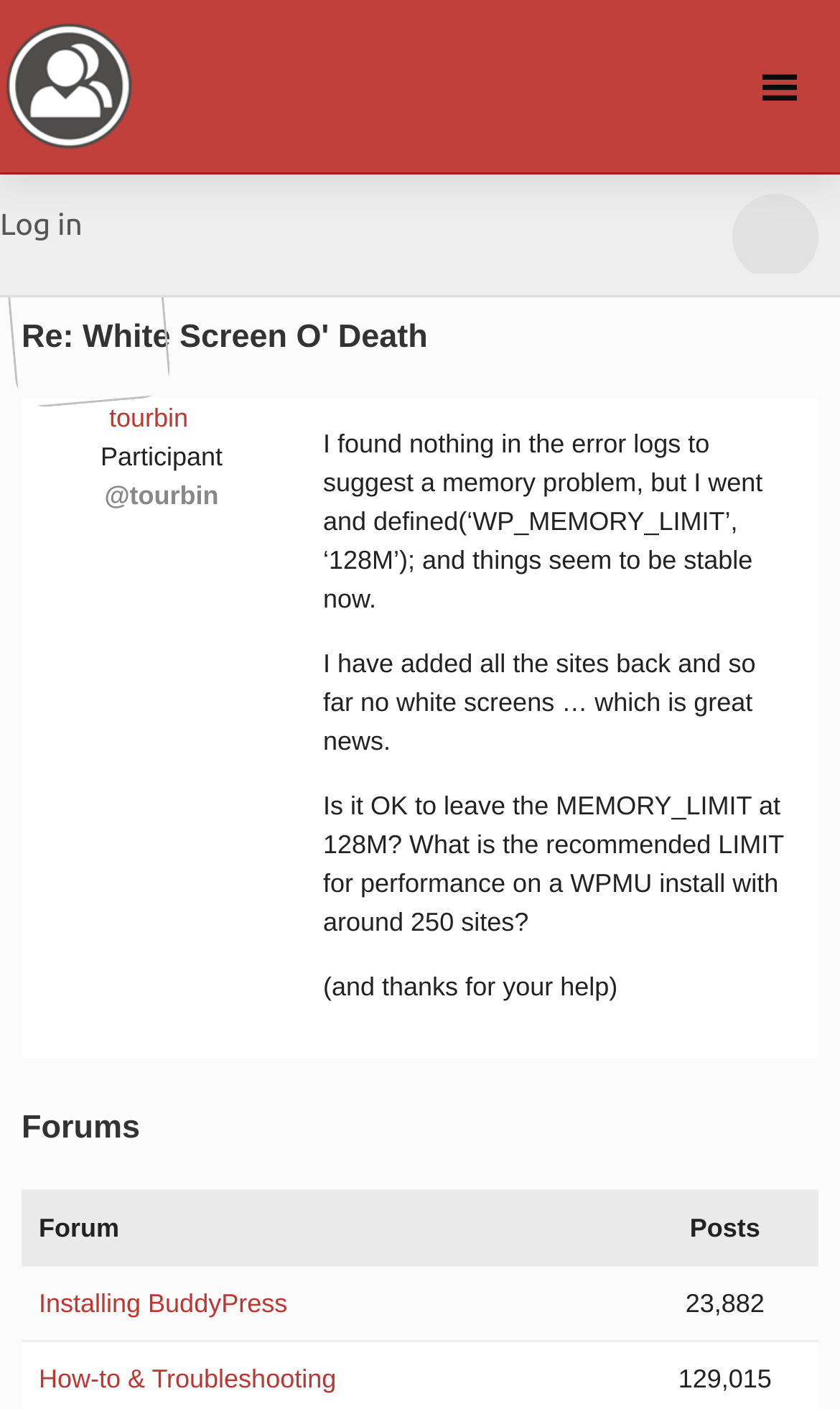Respond to the question below with a single word or phrase:
How many sites are there in the WPMU install?

around 250